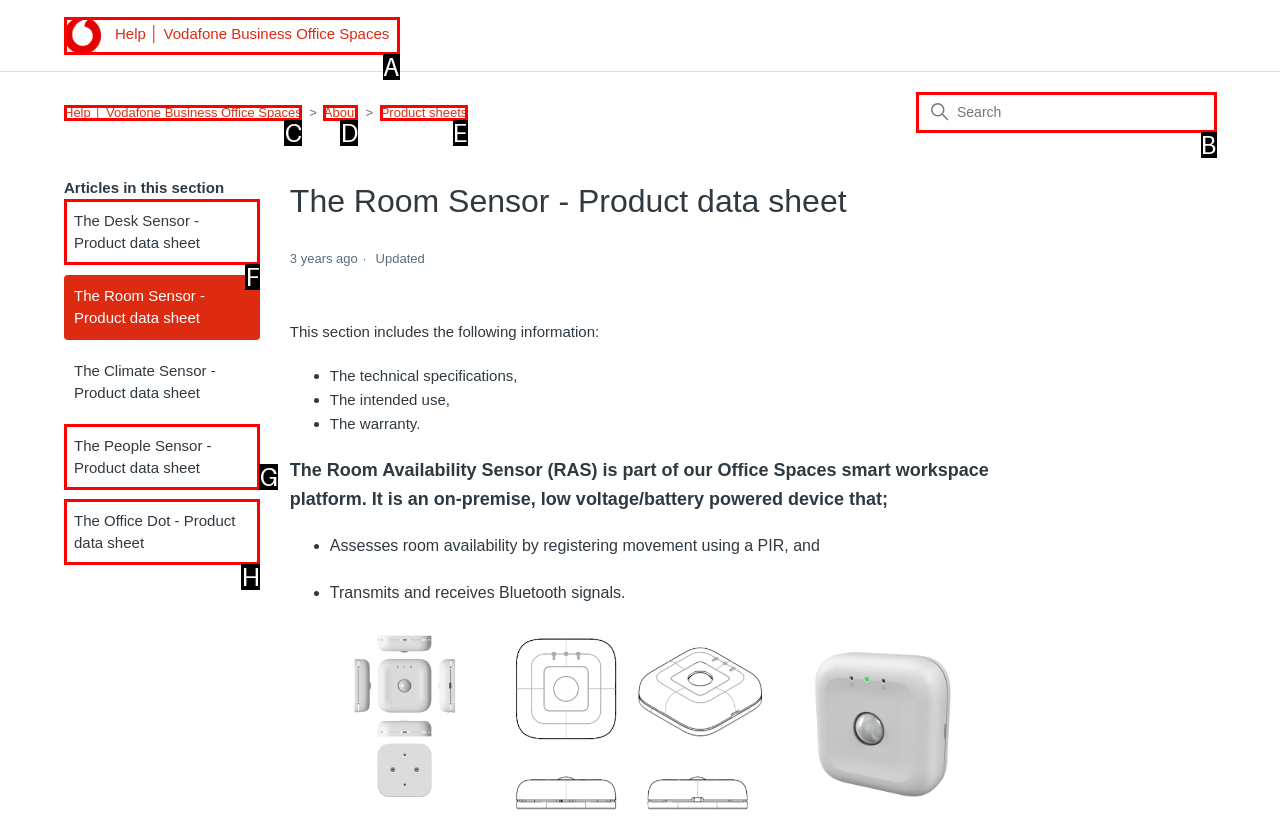Which HTML element among the options matches this description: aria-label="Search" name="query" placeholder="Search"? Answer with the letter representing your choice.

B